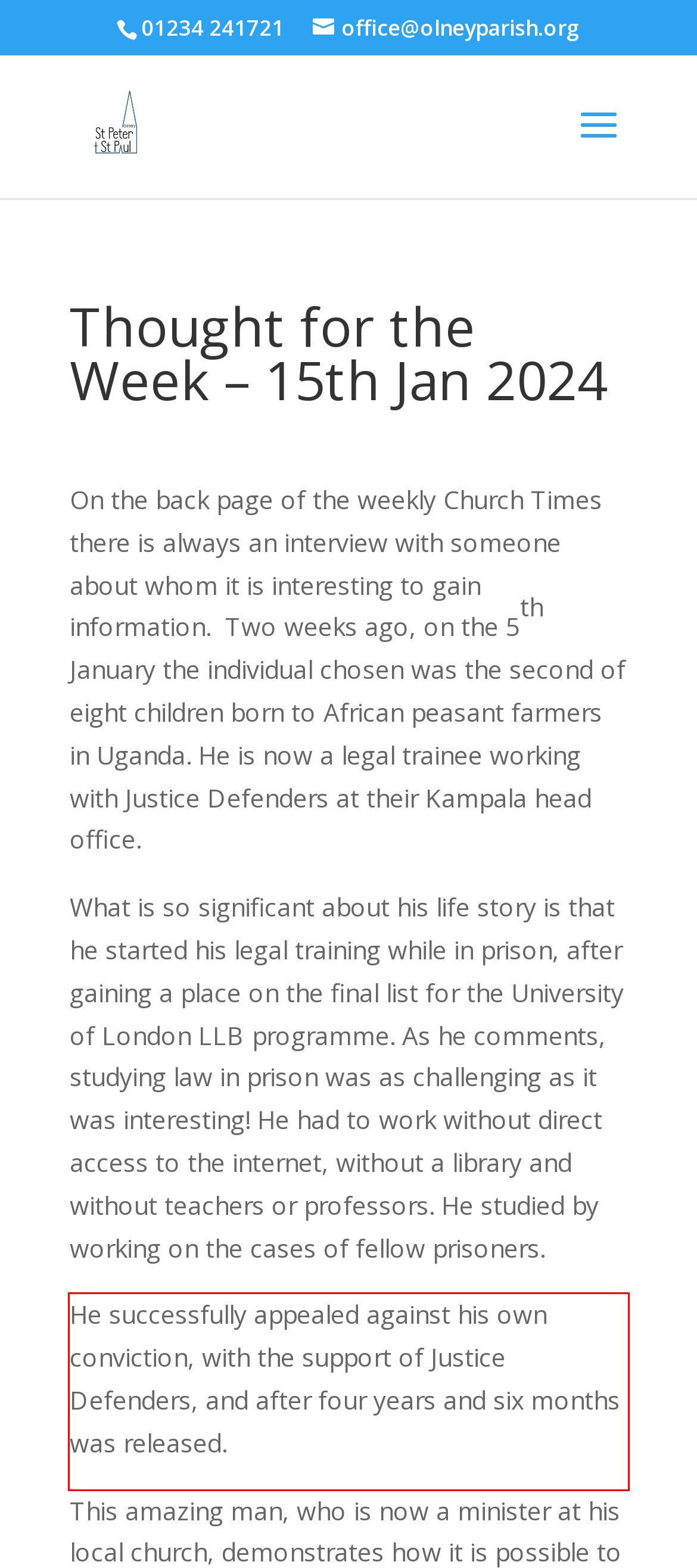Please perform OCR on the UI element surrounded by the red bounding box in the given webpage screenshot and extract its text content.

He successfully appealed against his own conviction, with the support of Justice Defenders, and after four years and six months was released.